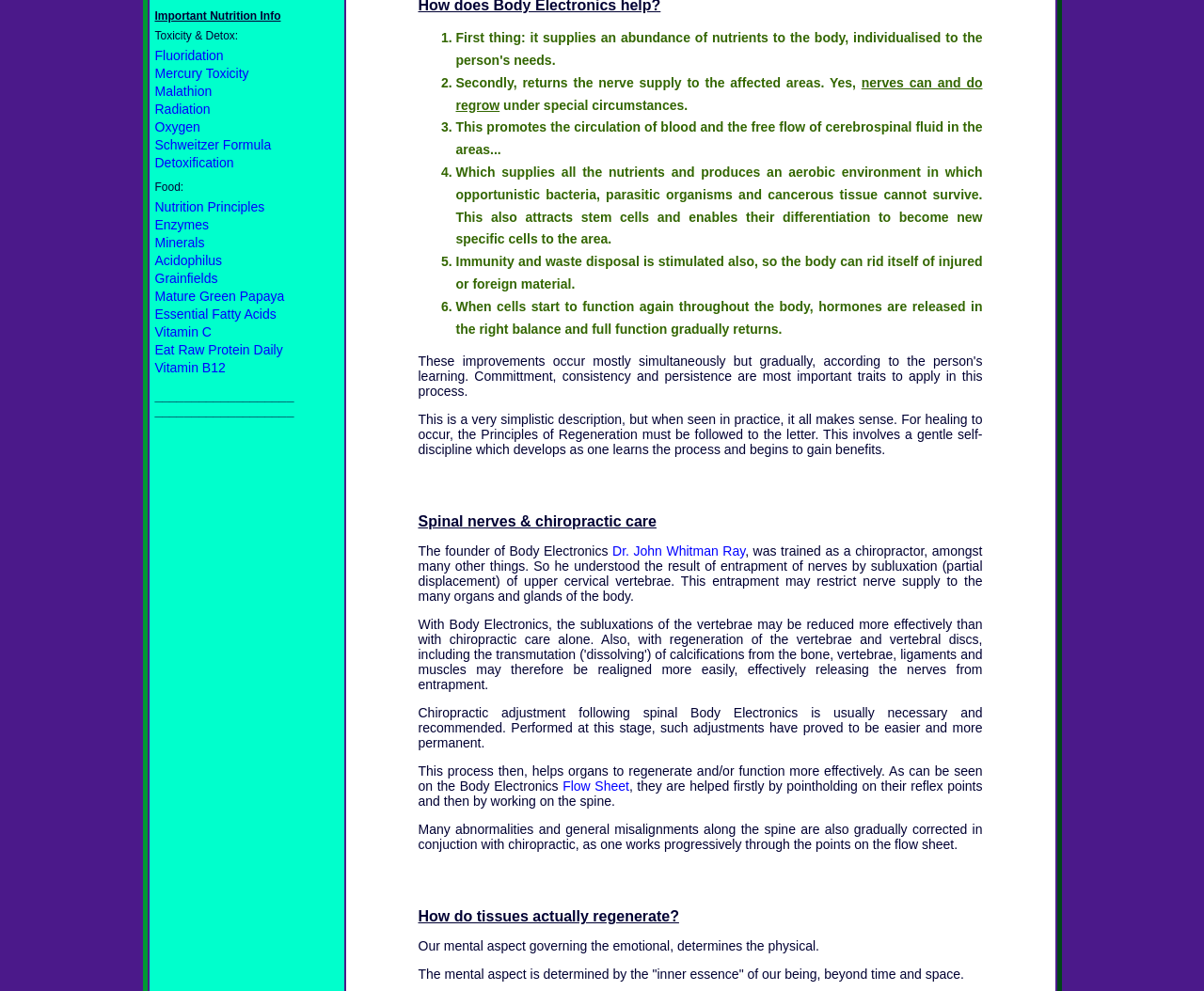Identify the bounding box for the UI element described as: "Enzymes". Ensure the coordinates are four float numbers between 0 and 1, formatted as [left, top, right, bottom].

[0.129, 0.219, 0.173, 0.234]